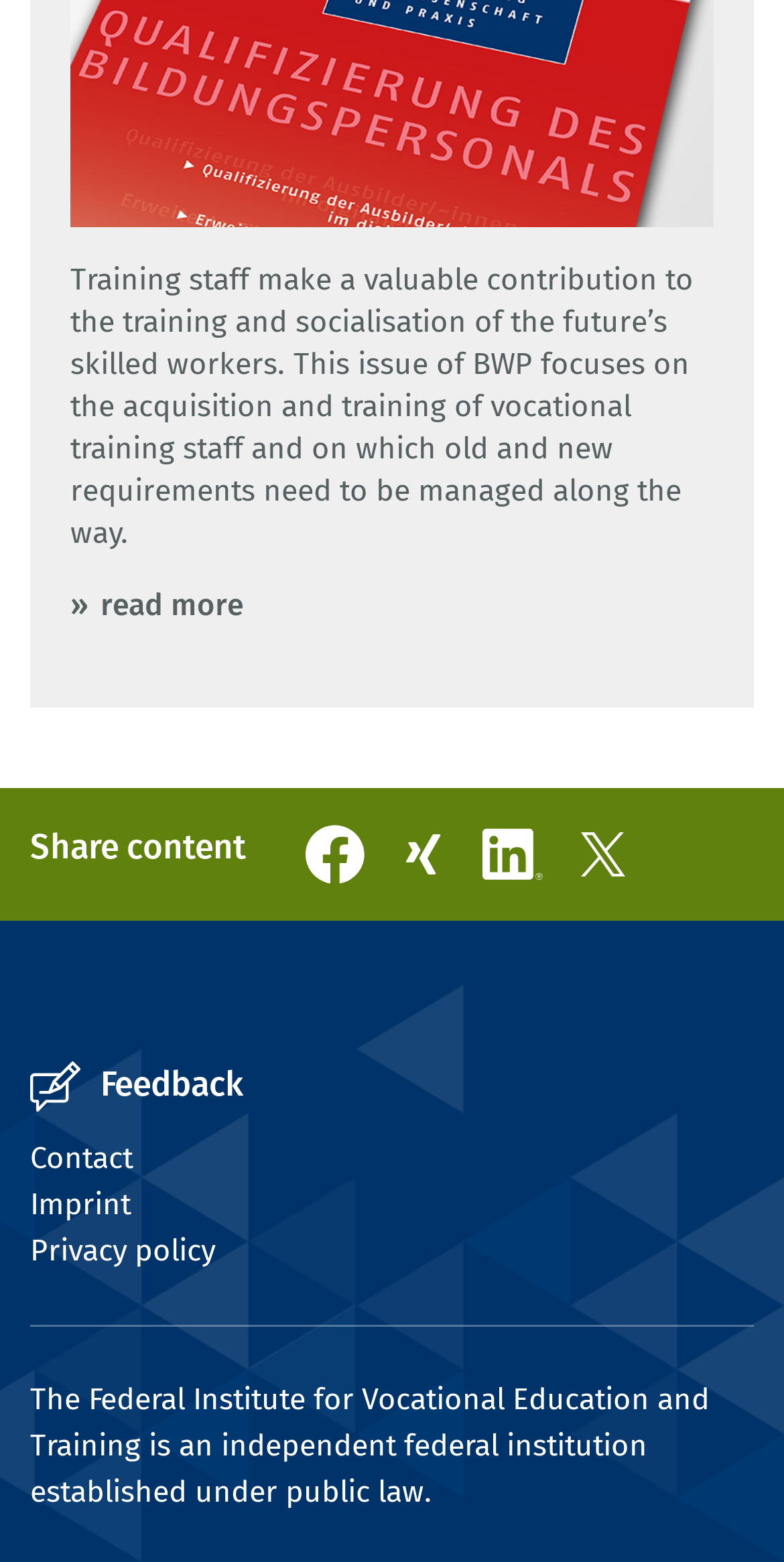Find the bounding box coordinates for the element that must be clicked to complete the instruction: "read more about the training staff". The coordinates should be four float numbers between 0 and 1, indicated as [left, top, right, bottom].

[0.09, 0.374, 0.31, 0.401]